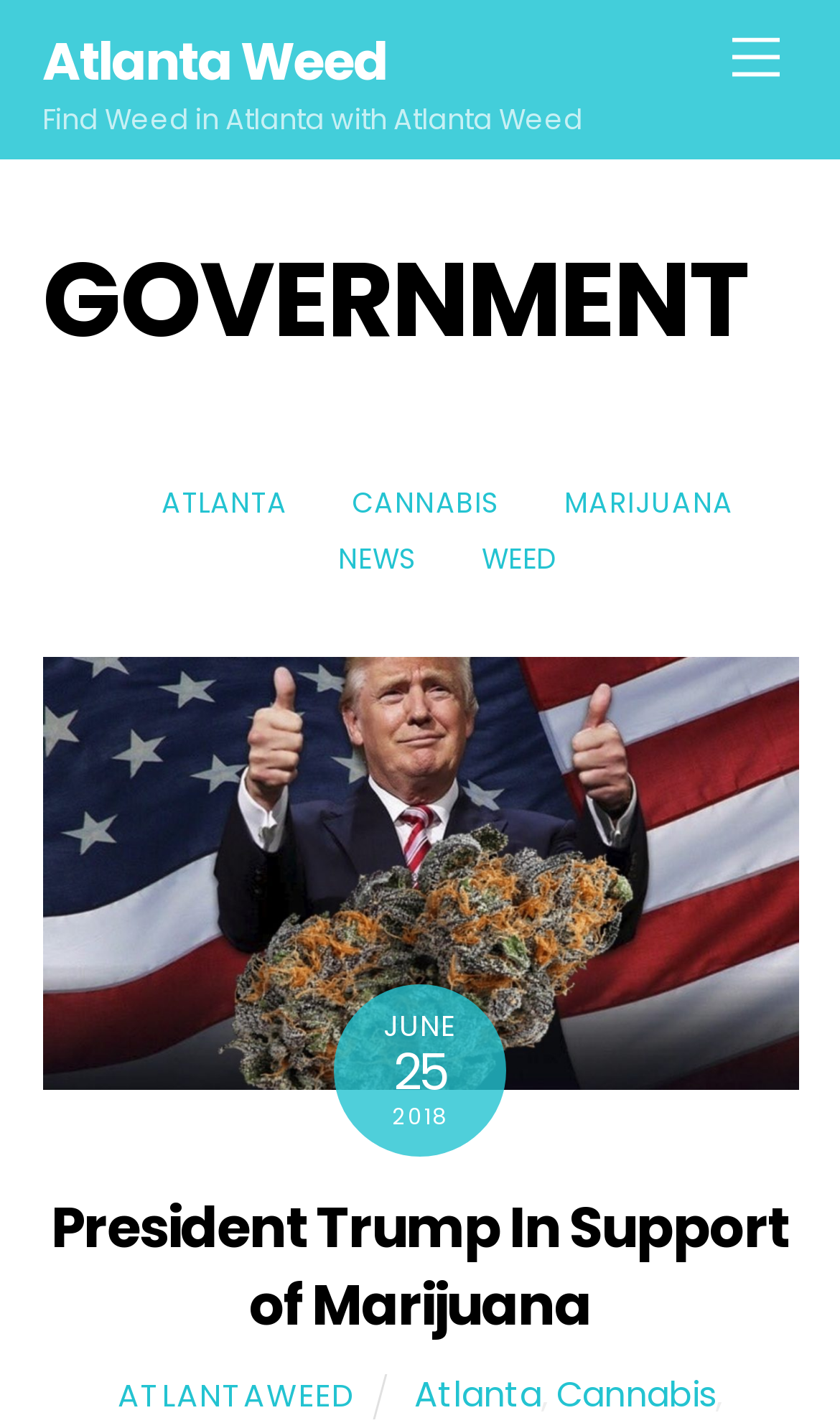Find the bounding box coordinates of the clickable element required to execute the following instruction: "Visit the 'Atlanta Weed' page". Provide the coordinates as four float numbers between 0 and 1, i.e., [left, top, right, bottom].

[0.05, 0.018, 0.461, 0.068]